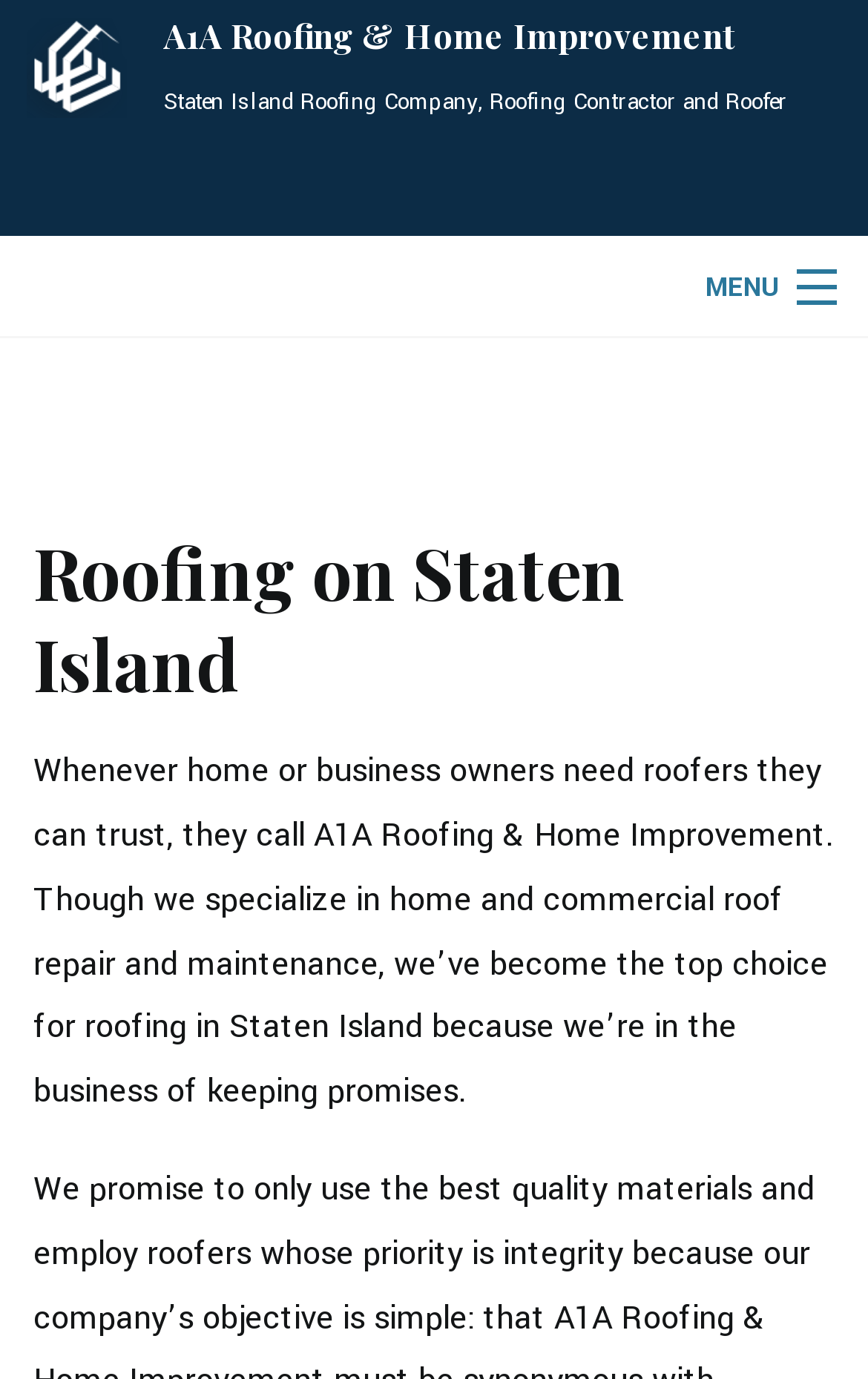Find the bounding box of the UI element described as follows: "name="op" value="search"".

None